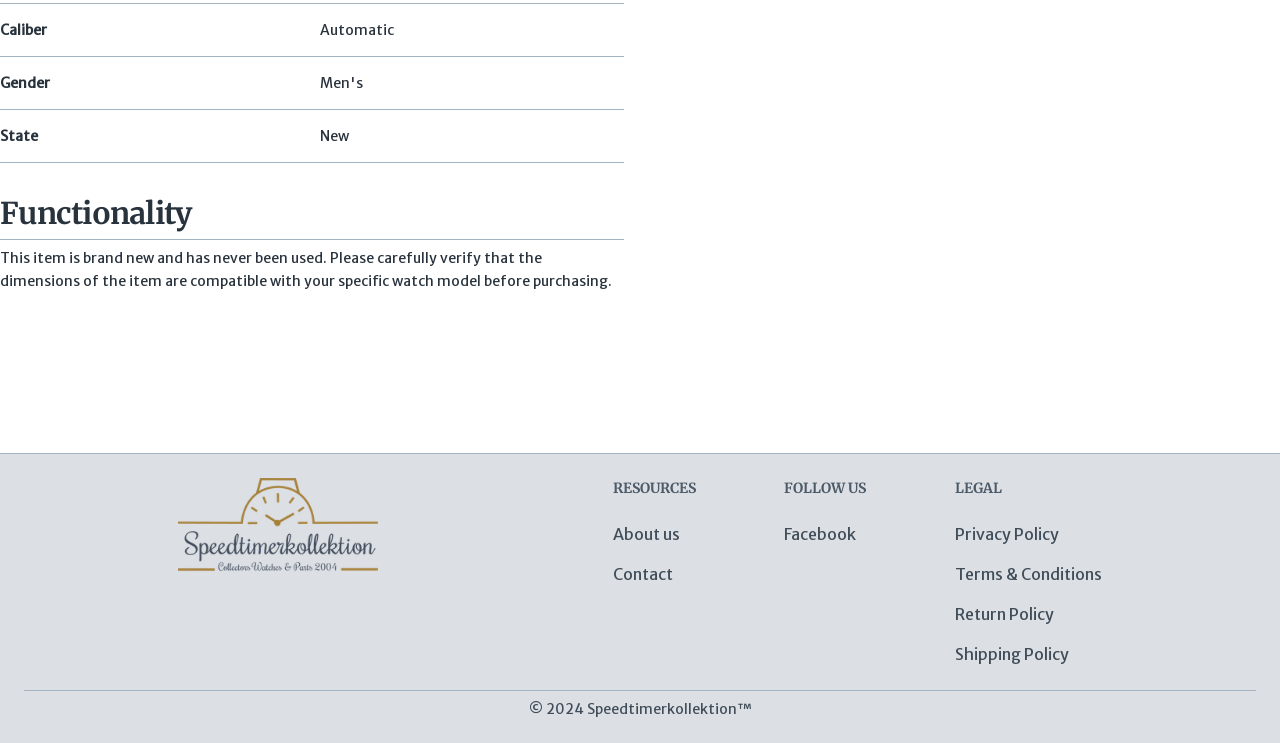What is the position of the 'Functionality' heading?
Using the details from the image, give an elaborate explanation to answer the question.

By comparing the y1 and y2 coordinates of the 'Functionality' heading ([0.0, 0.263, 0.487, 0.323]) with the description ([0.0, 0.335, 0.478, 0.39]), it can be determined that the 'Functionality' heading is above the description.